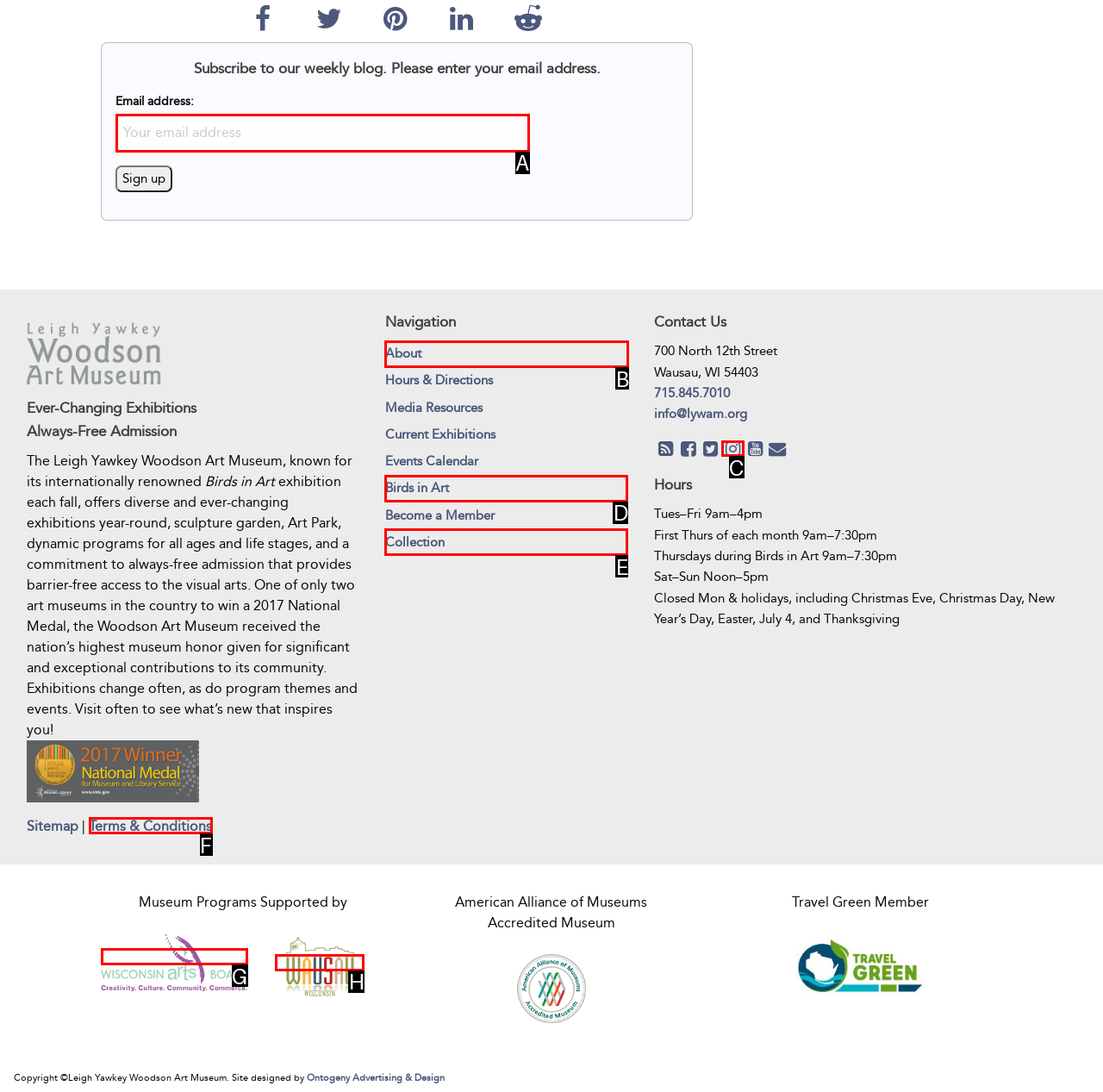Determine the appropriate lettered choice for the task: Learn about the museum. Reply with the correct letter.

B